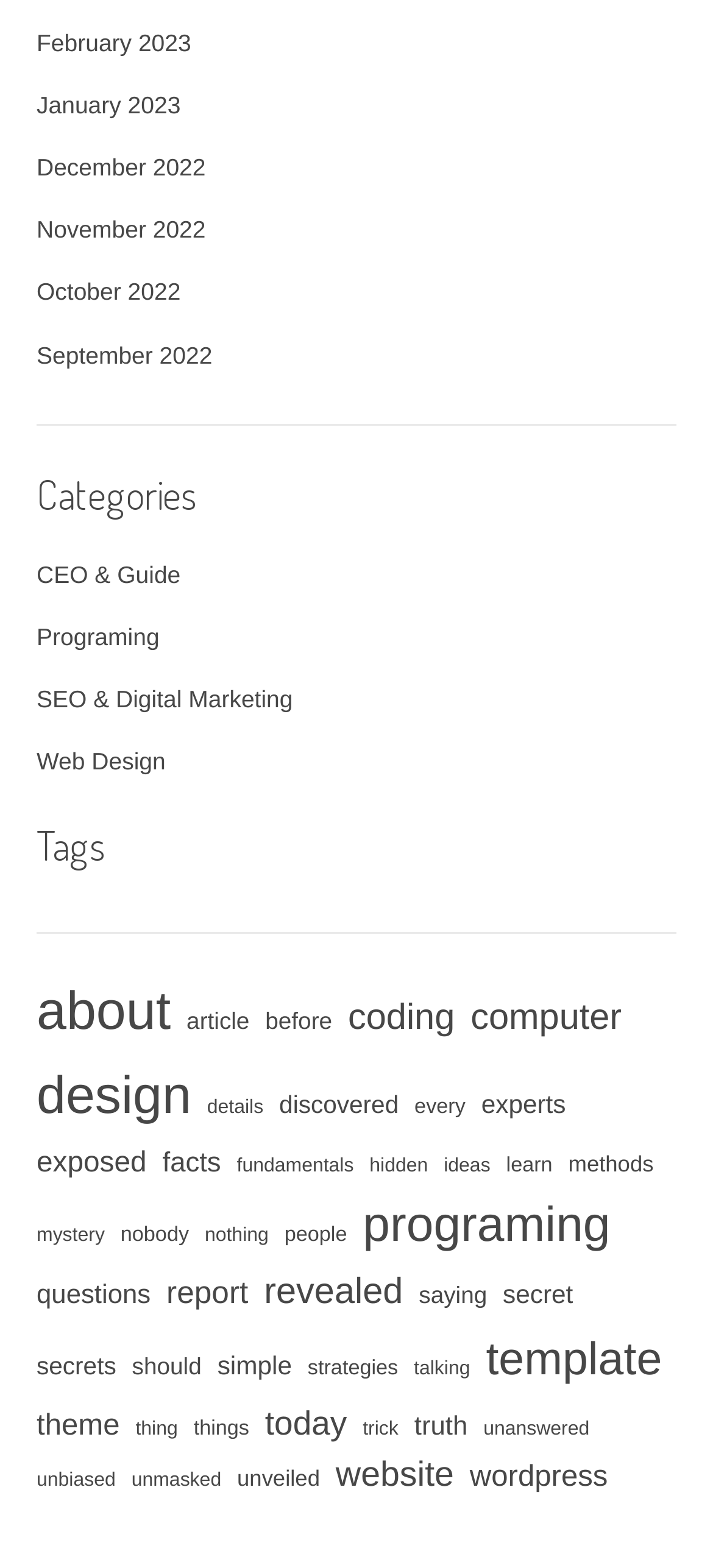Please reply to the following question with a single word or a short phrase:
How many tags are listed on this webpage?

More than 40